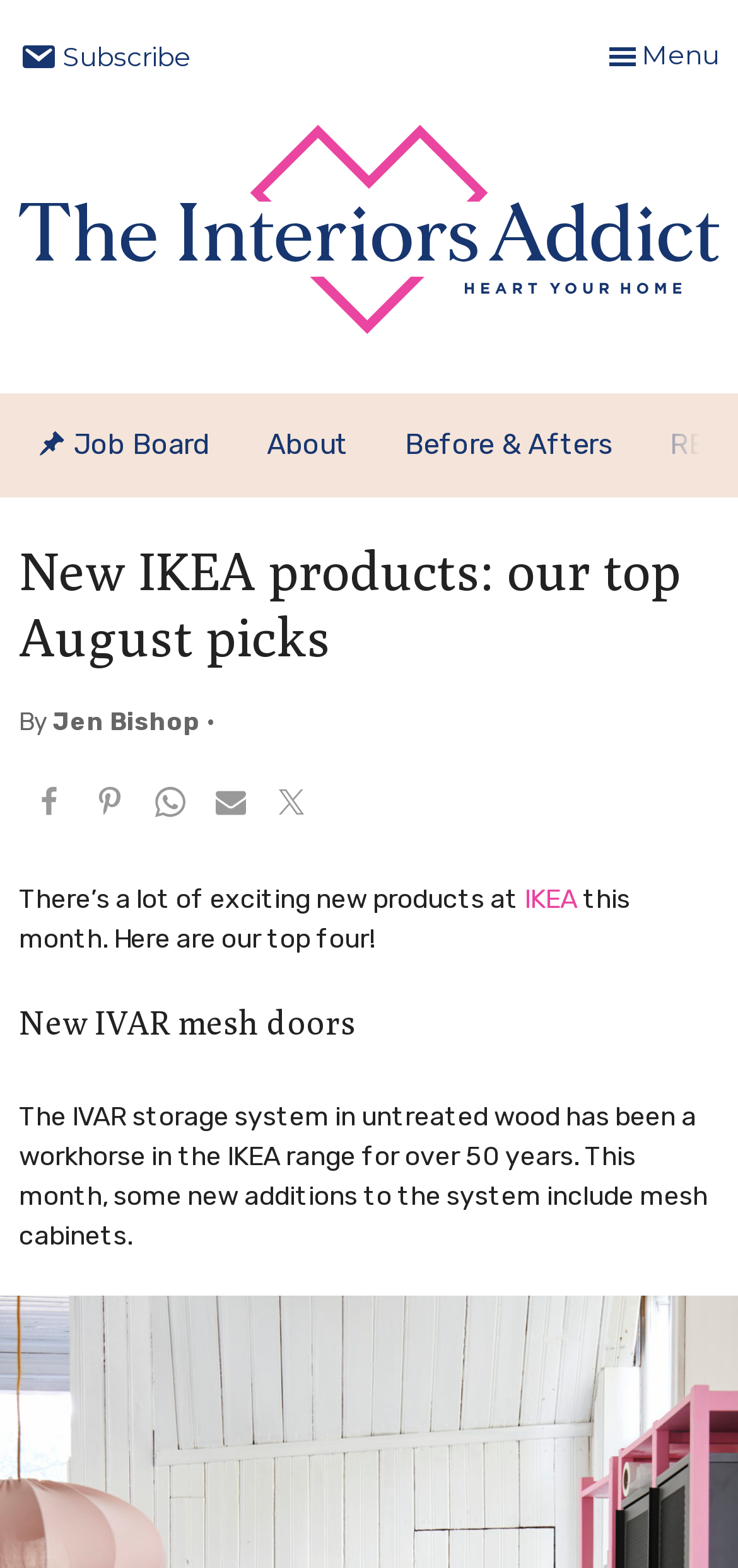Please find the bounding box for the UI component described as follows: "IKEA".

[0.71, 0.563, 0.782, 0.584]